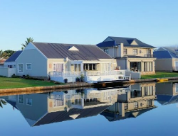Present a detailed portrayal of the image.

The image showcases a picturesque scene of residential homes beautifully reflecting in calm waters. The left house, featuring a light-colored facade and a porch, invites a sense of warmth and welcoming charm. To the right stands a larger, more modern home with a prominent roof and multiple stories, suggesting contemporary elegance. The serene setting is amplified by the blue sky and lush green surroundings, making it an idyllic representation of waterfront living. This tranquil atmosphere encapsulates the potential for property investment and management, highlighting the appeal of homes by the water.